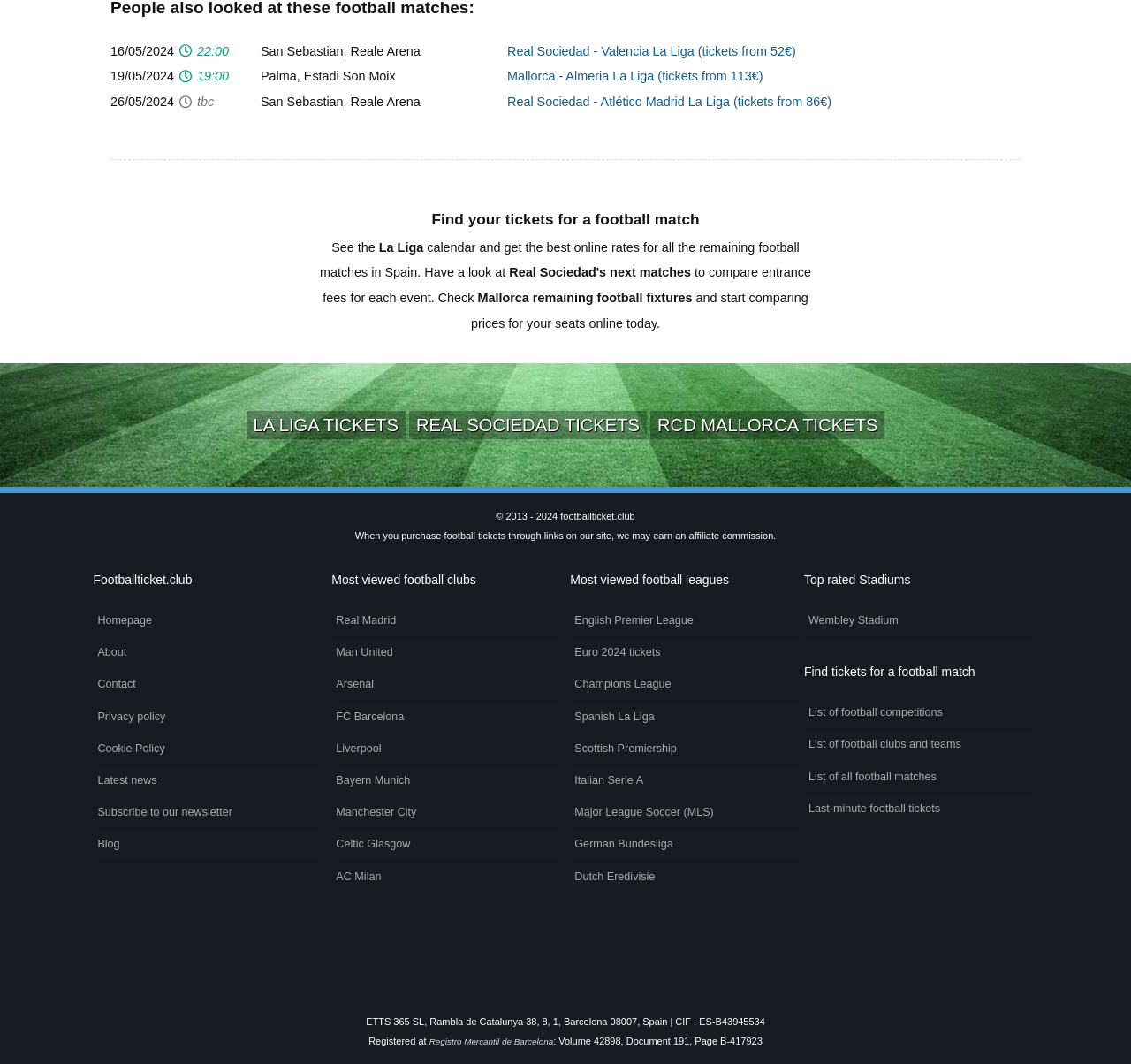Please answer the following question using a single word or phrase: 
How many football matches are listed?

3